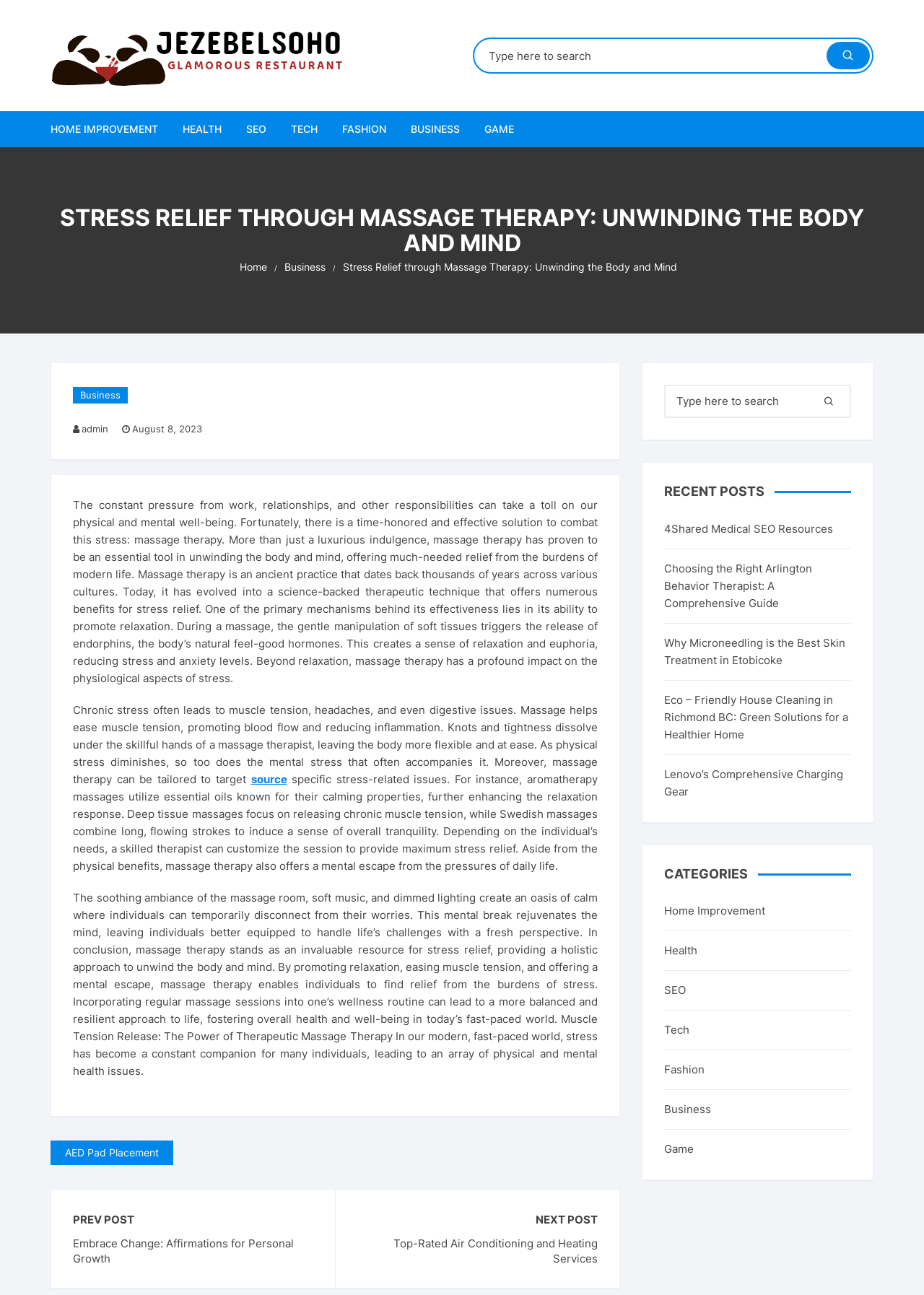Provide the bounding box coordinates of the area you need to click to execute the following instruction: "Check recent posts".

[0.719, 0.374, 0.921, 0.385]